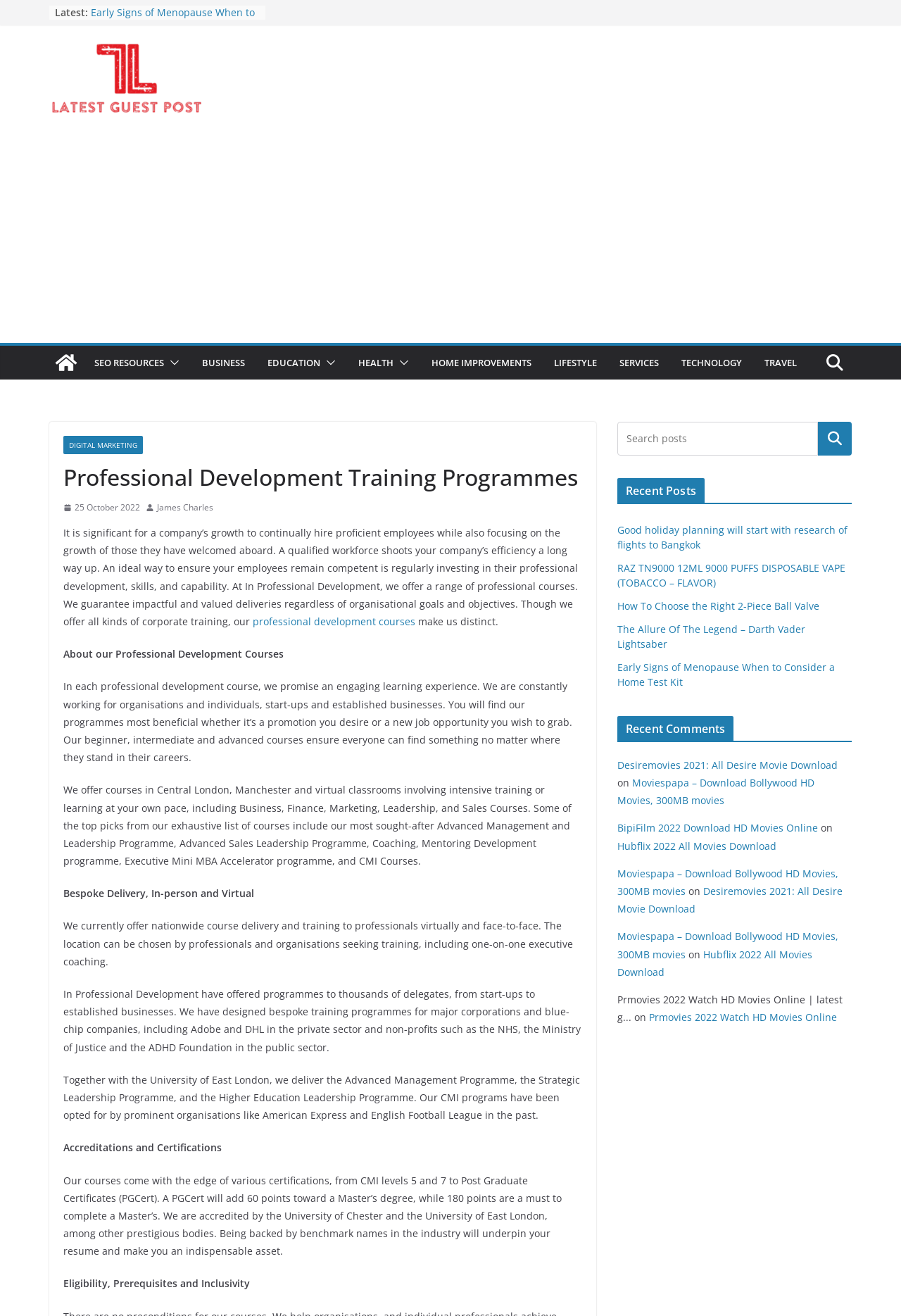Identify the bounding box coordinates of the clickable region required to complete the instruction: "Click on the 'BUSINESS' link". The coordinates should be given as four float numbers within the range of 0 and 1, i.e., [left, top, right, bottom].

[0.224, 0.269, 0.272, 0.282]